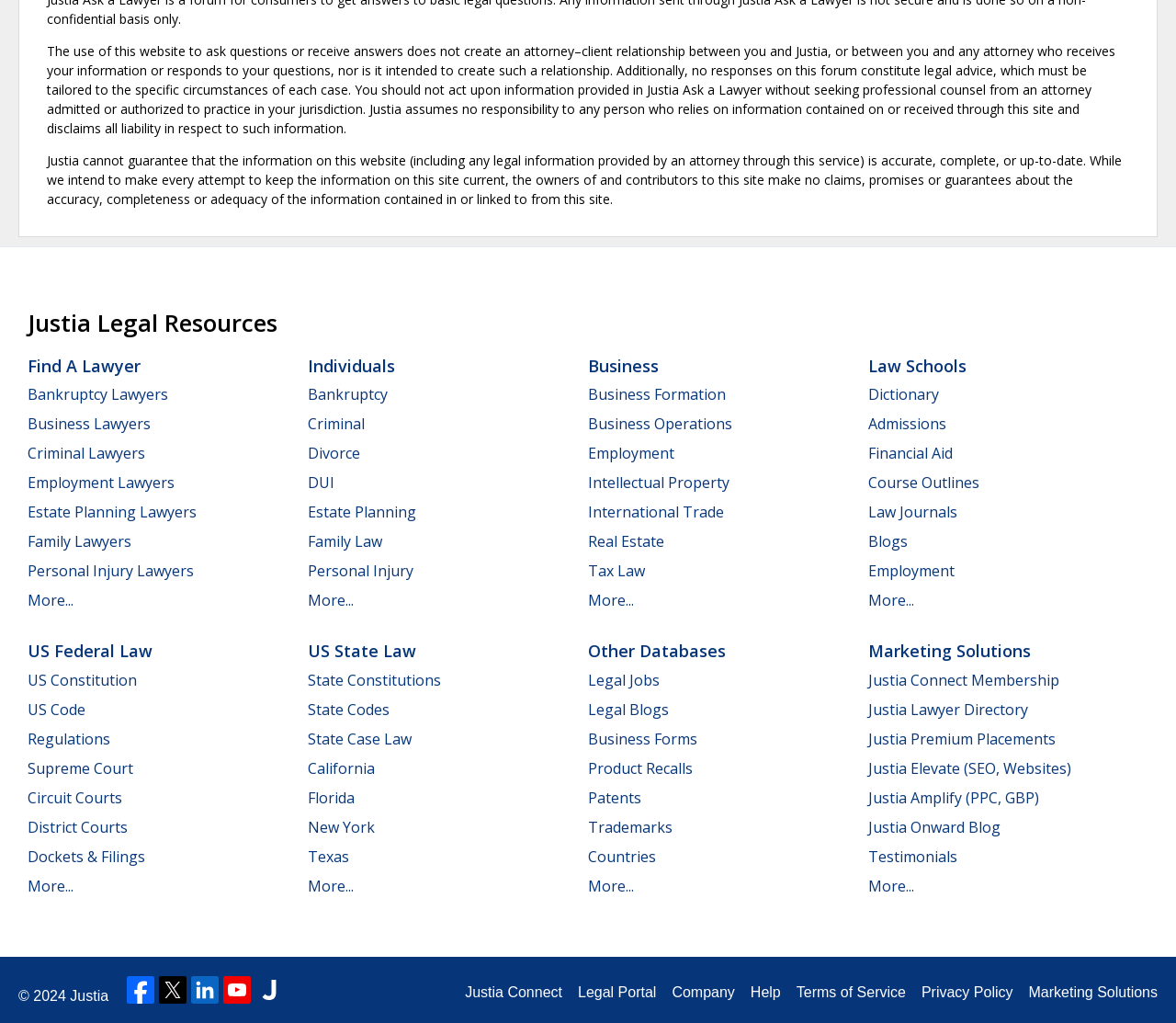Can you specify the bounding box coordinates for the region that should be clicked to fulfill this instruction: "Click on US Federal Law".

[0.023, 0.626, 0.13, 0.647]